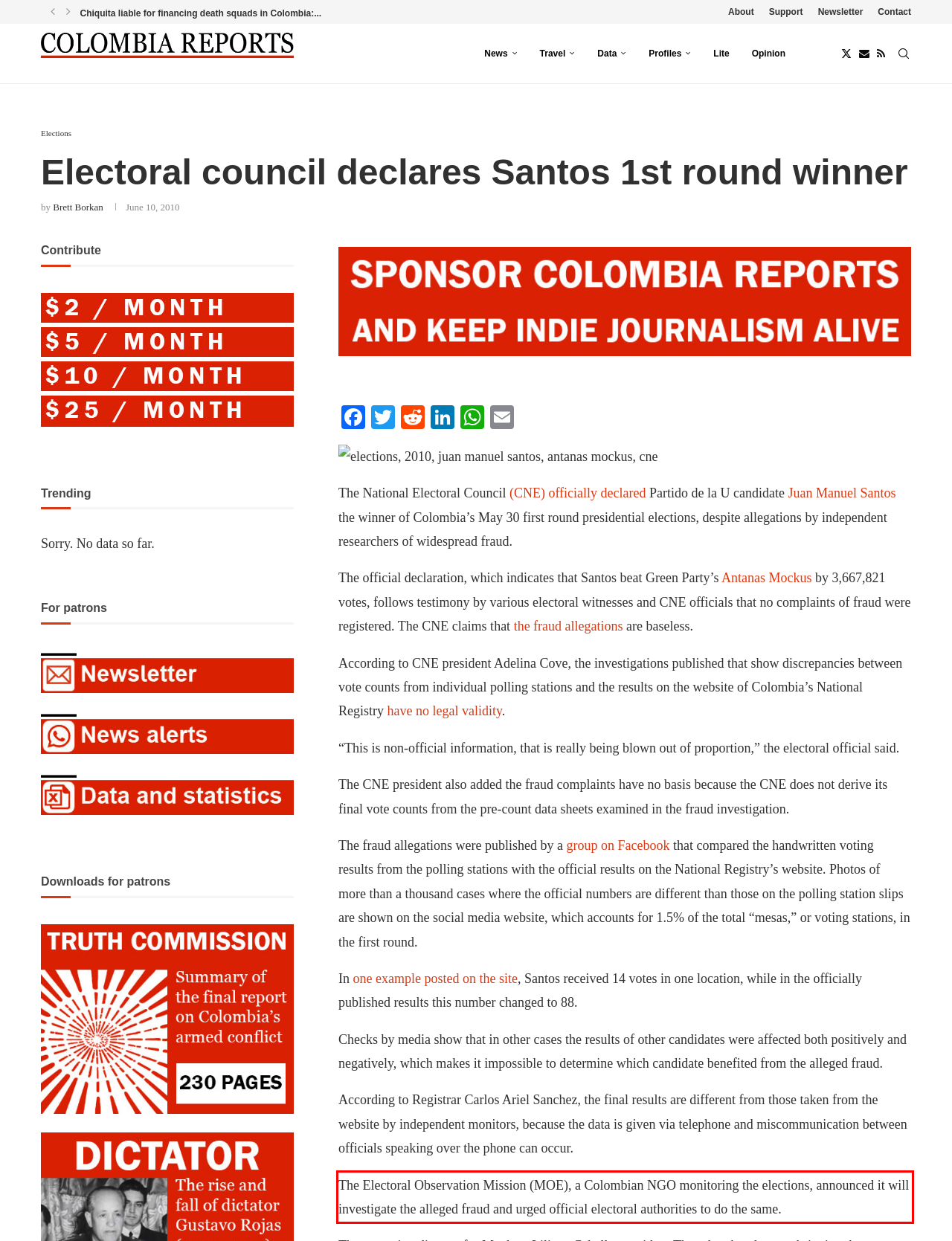Please extract the text content within the red bounding box on the webpage screenshot using OCR.

The Electoral Observation Mission (MOE), a Colombian NGO monitoring the elections, announced it will investigate the alleged fraud and urged official electoral authorities to do the same.